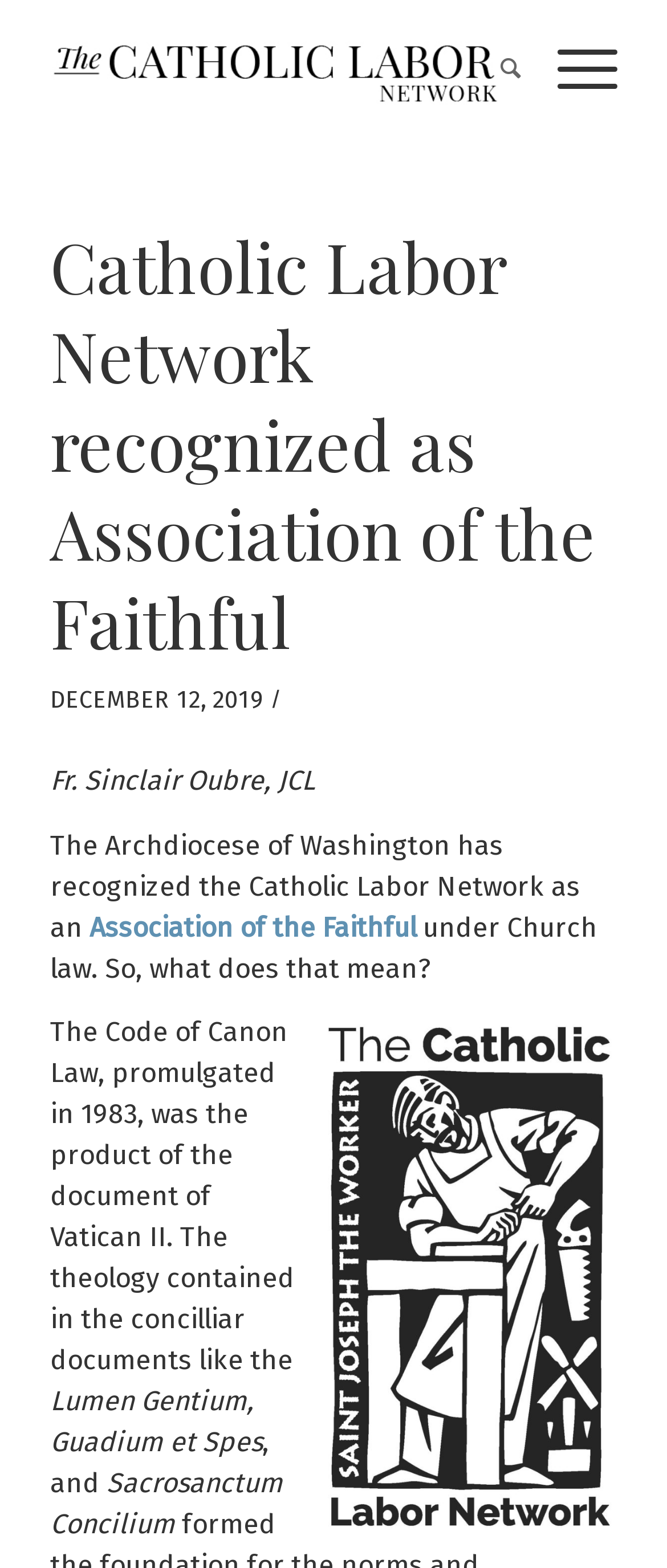Given the description: "1992 Daily", determine the bounding box coordinates of the UI element. The coordinates should be formatted as four float numbers between 0 and 1, [left, top, right, bottom].

None